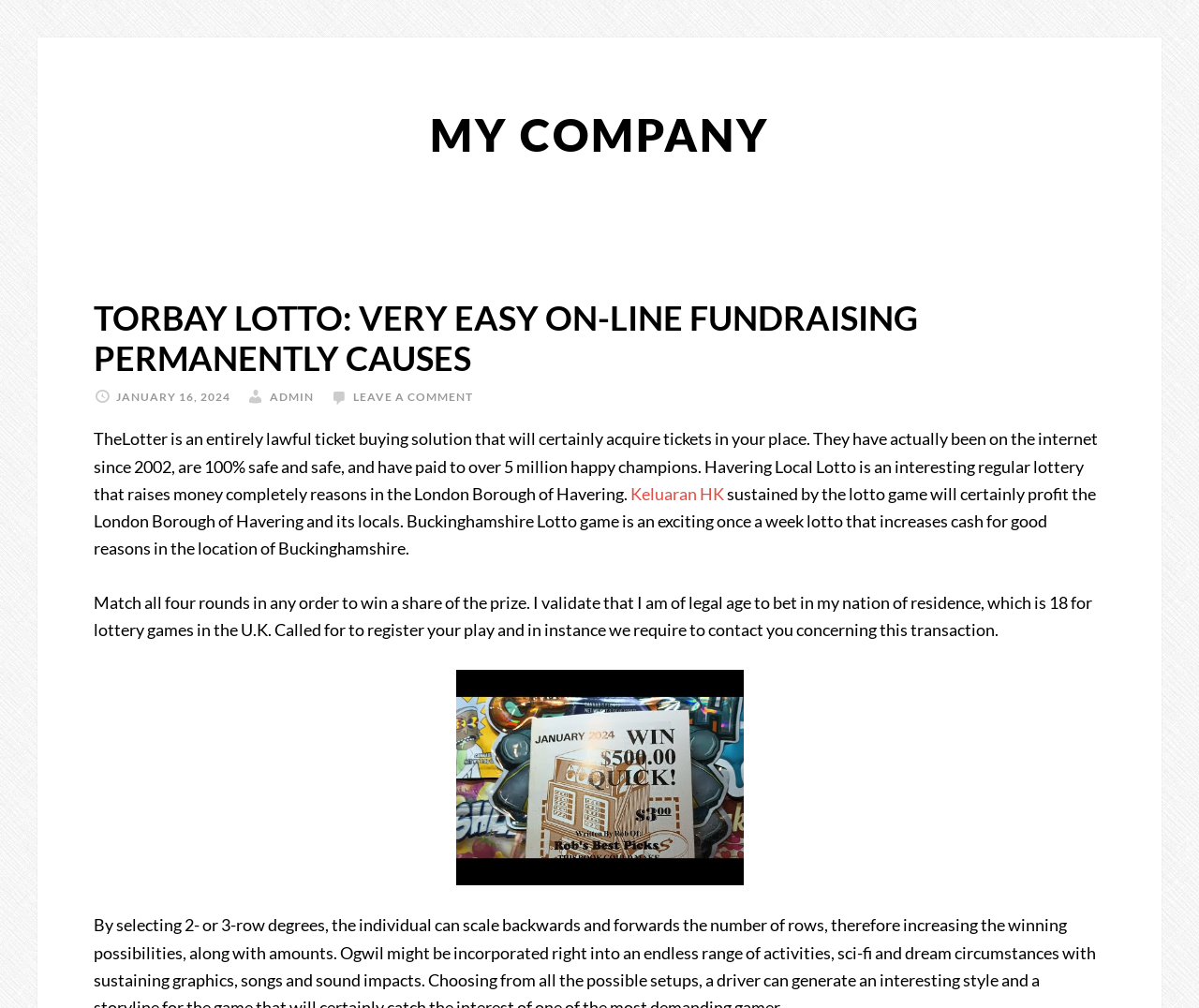Identify the bounding box coordinates for the UI element described as: "My Company". The coordinates should be provided as four floats between 0 and 1: [left, top, right, bottom].

[0.358, 0.107, 0.642, 0.16]